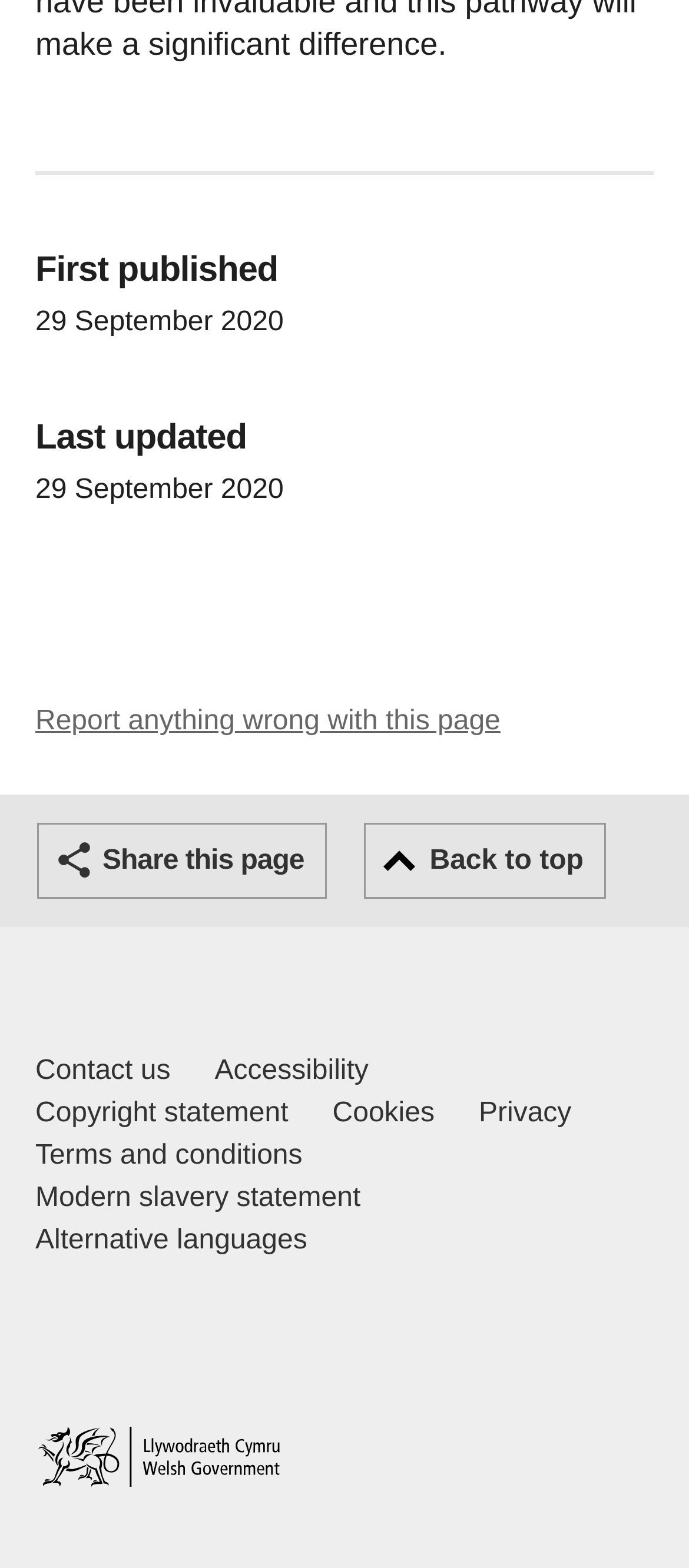What is the purpose of the 'Back to top' button?
Please answer the question with as much detail and depth as you can.

The 'Back to top' button is located at the bottom of the webpage, and its purpose is to allow users to quickly navigate back to the top of the page, likely to access the main content or navigation menu.